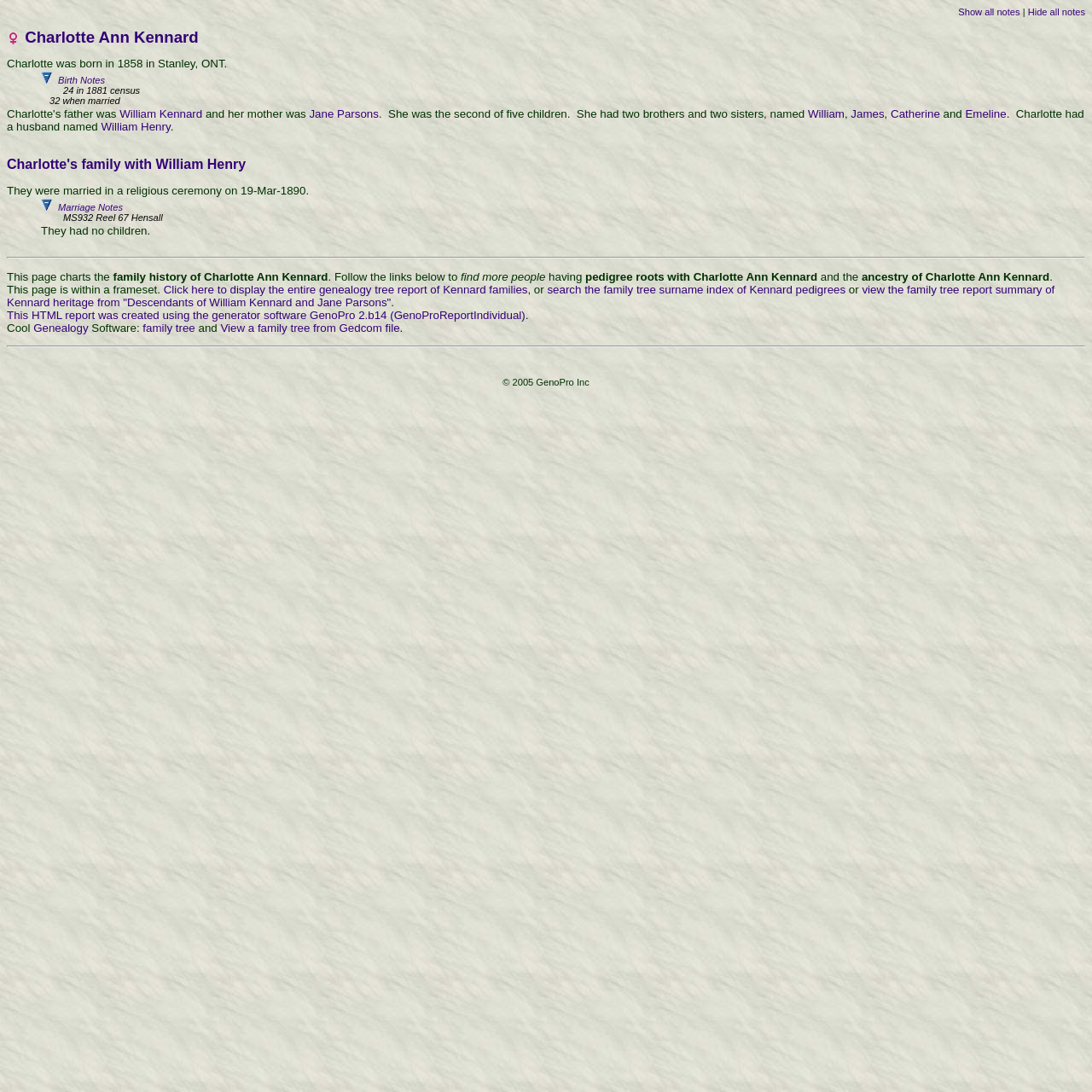Offer a comprehensive description of the webpage’s content and structure.

This webpage is a pedigree report for Charlotte Ann Kennard, born in 1858 in Stanley, ONT. At the top, there is a heading with her name, accompanied by a small female icon. Below this, there are links to show or hide notes, and a horizontal separator line.

The main content of the page is divided into sections. The first section describes Charlotte's birth, with a list of notes including her age in the 1881 census and her age when married. This section also mentions her parents, William Kennard and Jane Parsons, with links to their names.

The next section describes Charlotte's family with her husband, William Henry. This section includes a heading, a link to the family's information, and a description of their marriage. There is also a list of marriage notes, including the location of their marriage.

Below this, there is a horizontal separator line, followed by a section that describes Charlotte's family history. This section includes a few paragraphs of text, with links to find more people with pedigree roots related to Charlotte Ann Kennard.

The page also includes some additional links and information, such as a link to display the entire genealogy tree report, a link to search the family tree surname index, and a link to view the family tree report summary. There is also a section with information about the software used to create the report, and a copyright notice at the bottom of the page.